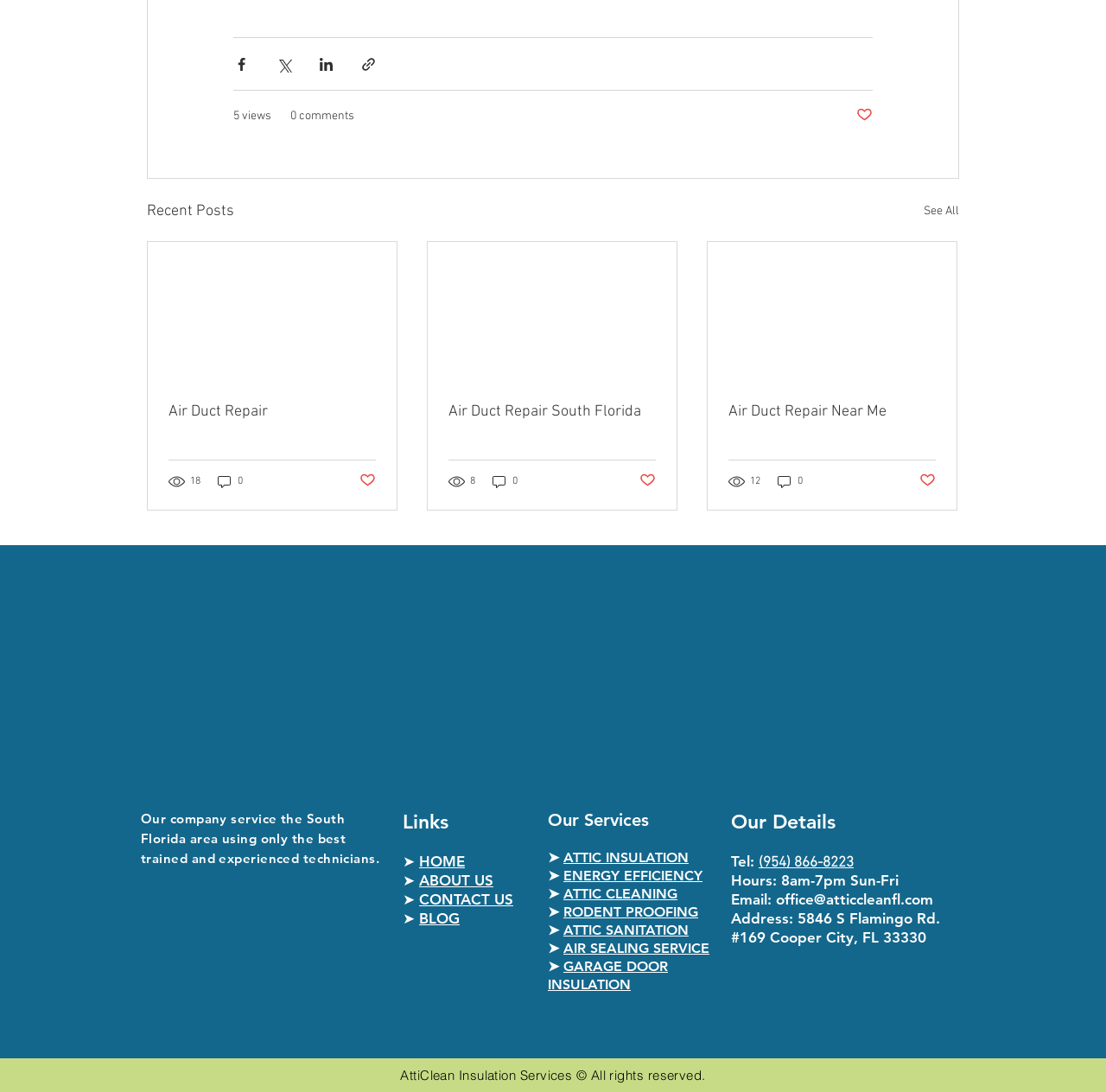Provide your answer in a single word or phrase: 
How many views does the first article have?

18 views